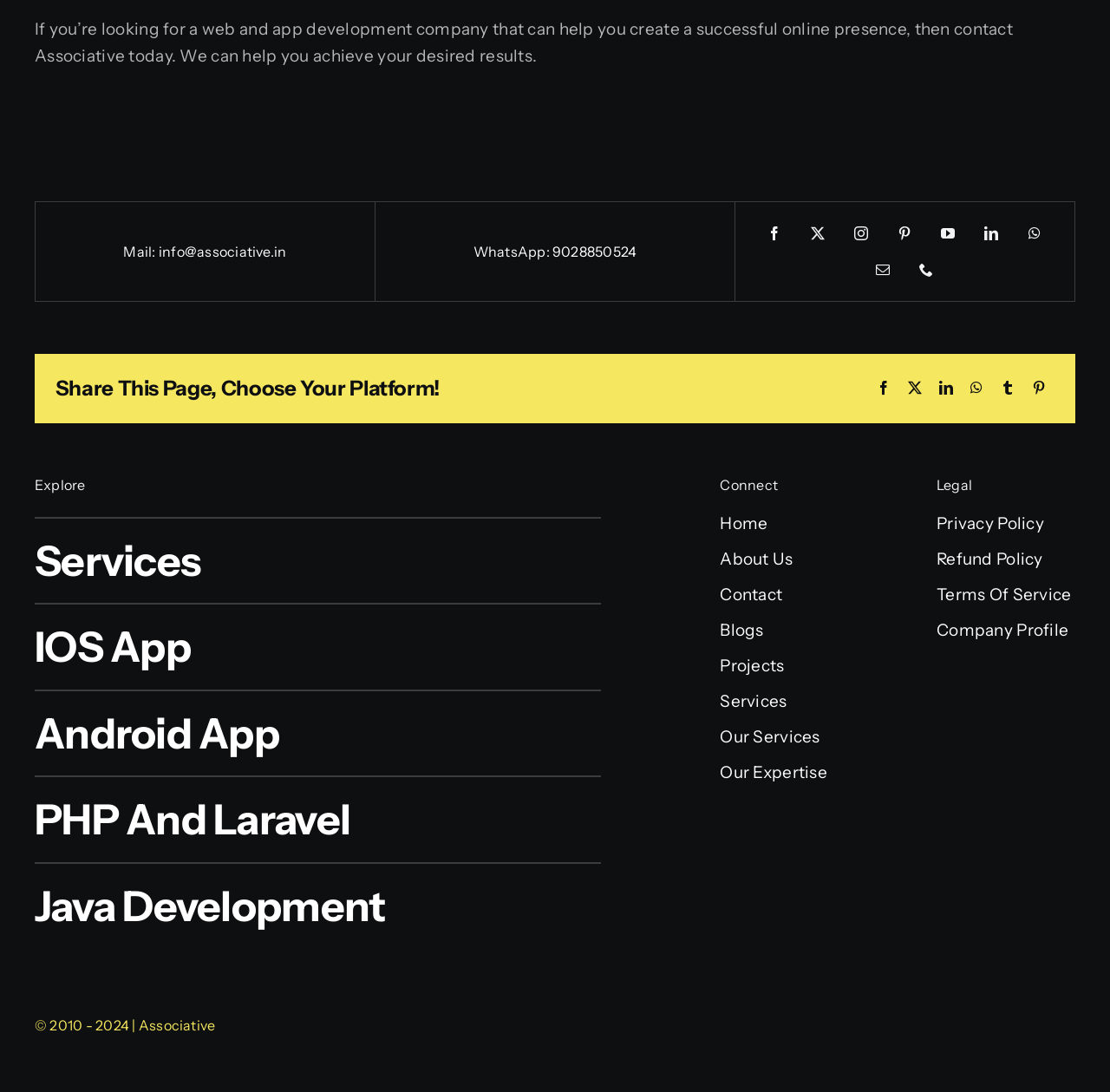Locate the bounding box coordinates of the segment that needs to be clicked to meet this instruction: "View Associative's company profile".

[0.844, 0.564, 0.969, 0.591]